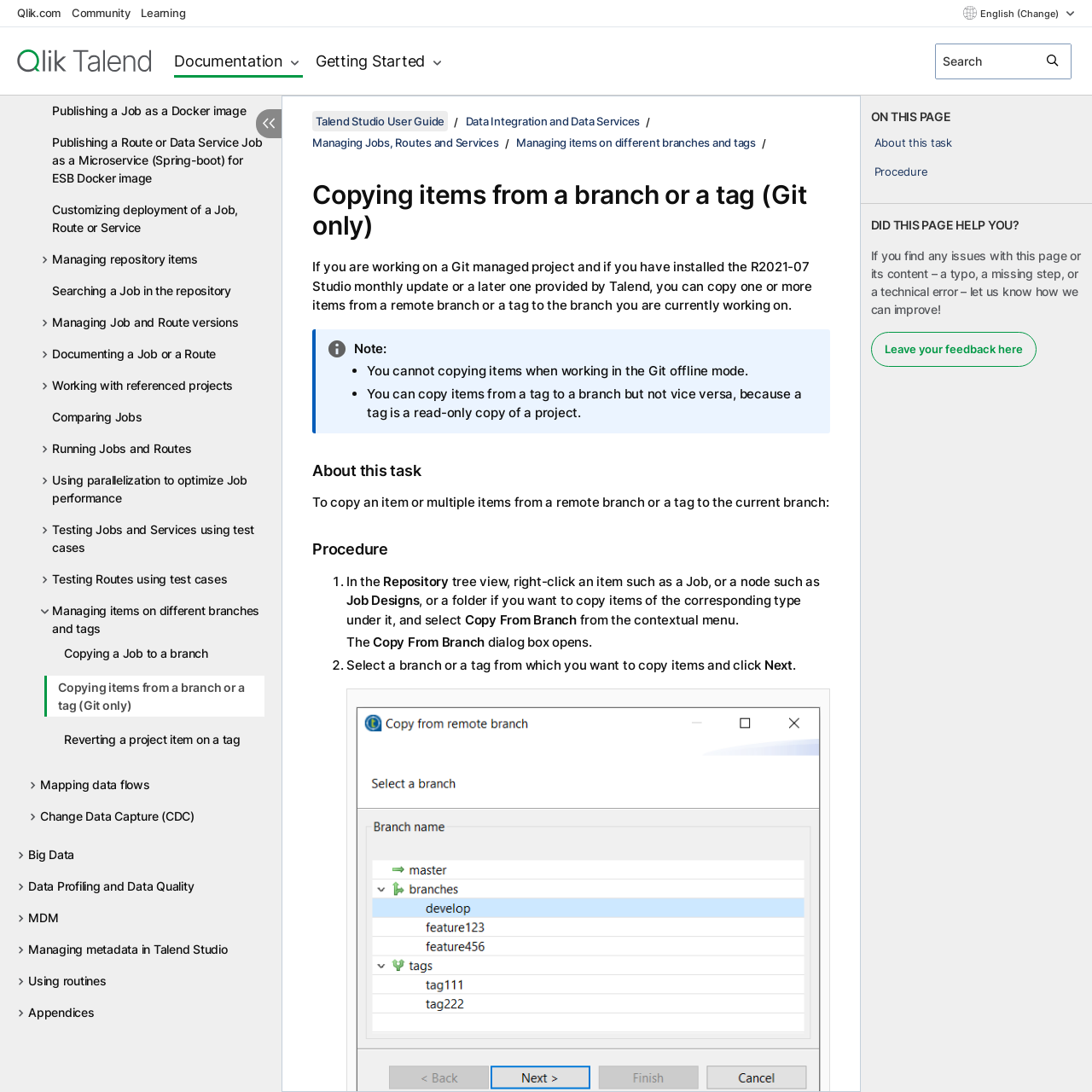Identify the bounding box coordinates for the element you need to click to achieve the following task: "Explore SERVICES". Provide the bounding box coordinates as four float numbers between 0 and 1, in the form [left, top, right, bottom].

None